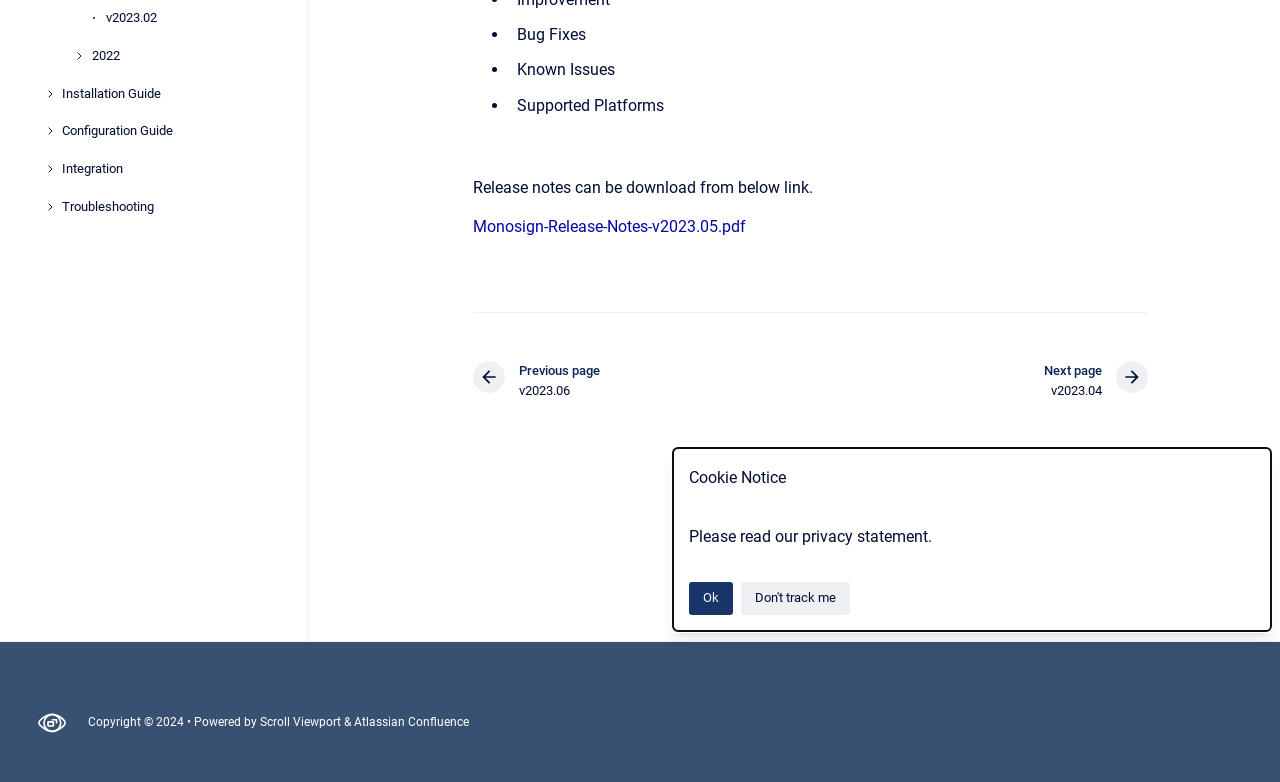Given the element description Don't track me, predict the bounding box coordinates for the UI element in the webpage screenshot. The format should be (top-left x, top-left y, bottom-right x, bottom-right y), and the values should be between 0 and 1.

[0.579, 0.744, 0.664, 0.786]